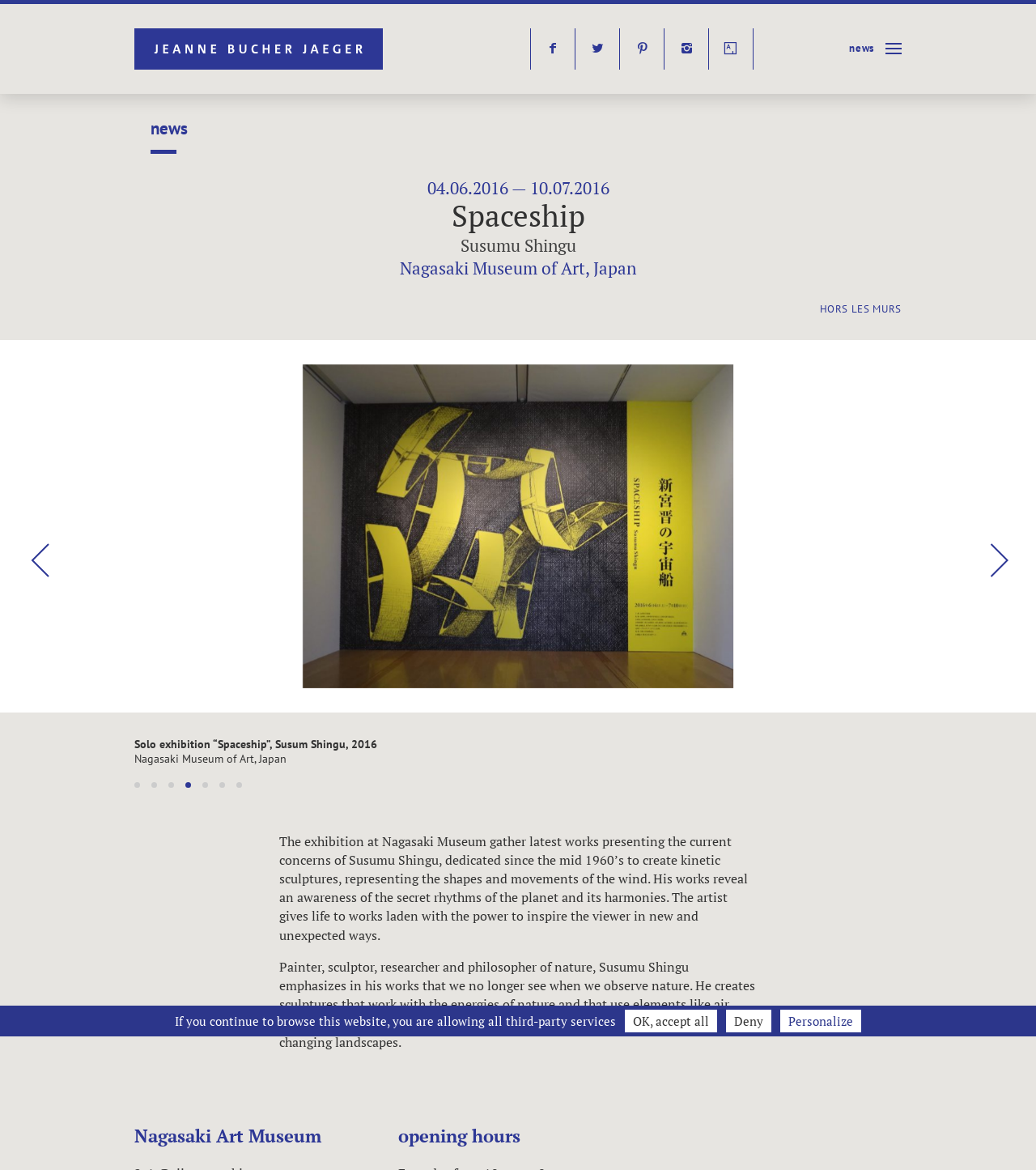Give a one-word or one-phrase response to the question: 
Where is the exhibition taking place?

Nagasaki Museum of Art, Japan